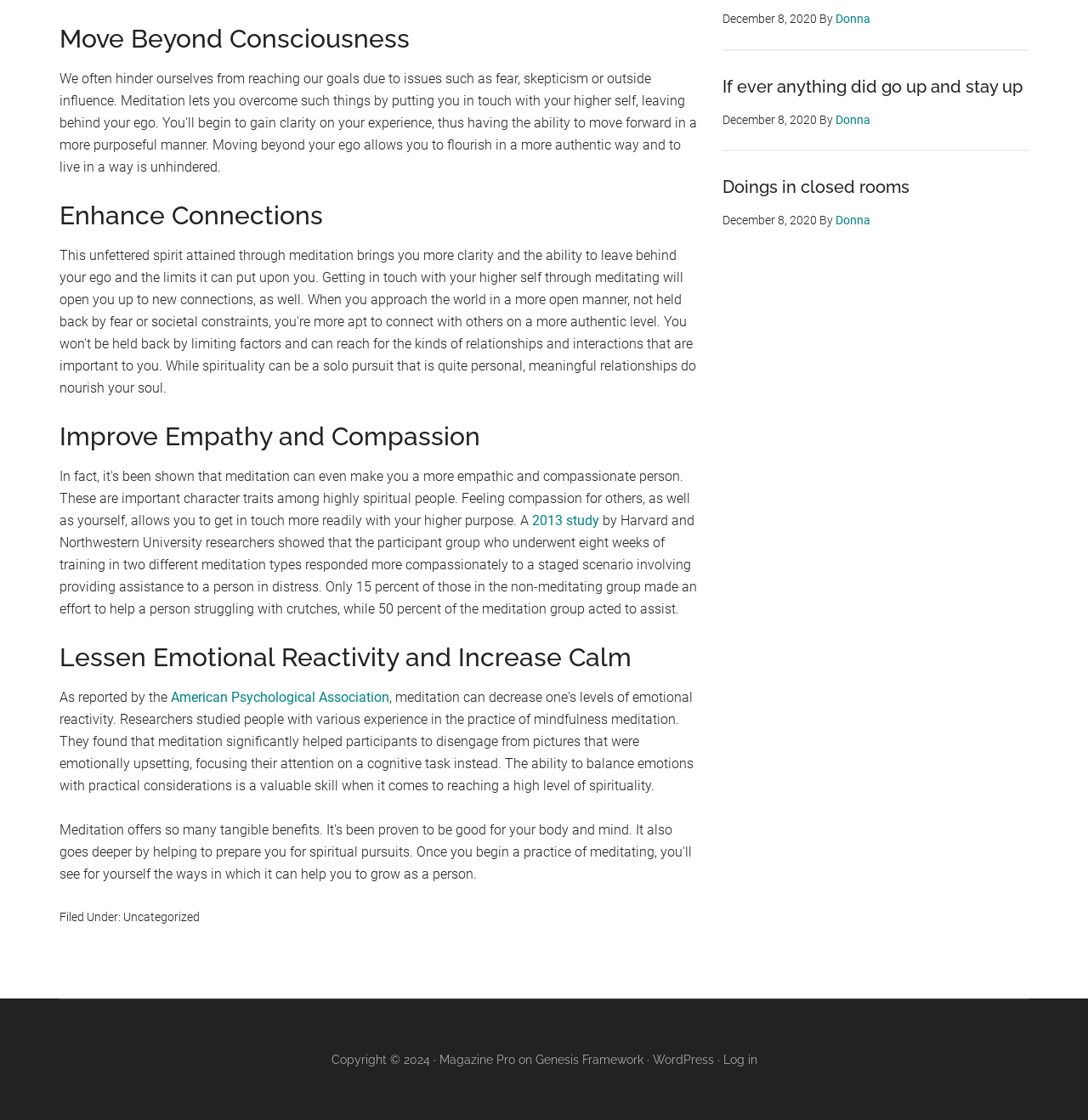Provide the bounding box coordinates of the HTML element this sentence describes: "WordPress".

[0.6, 0.94, 0.656, 0.952]